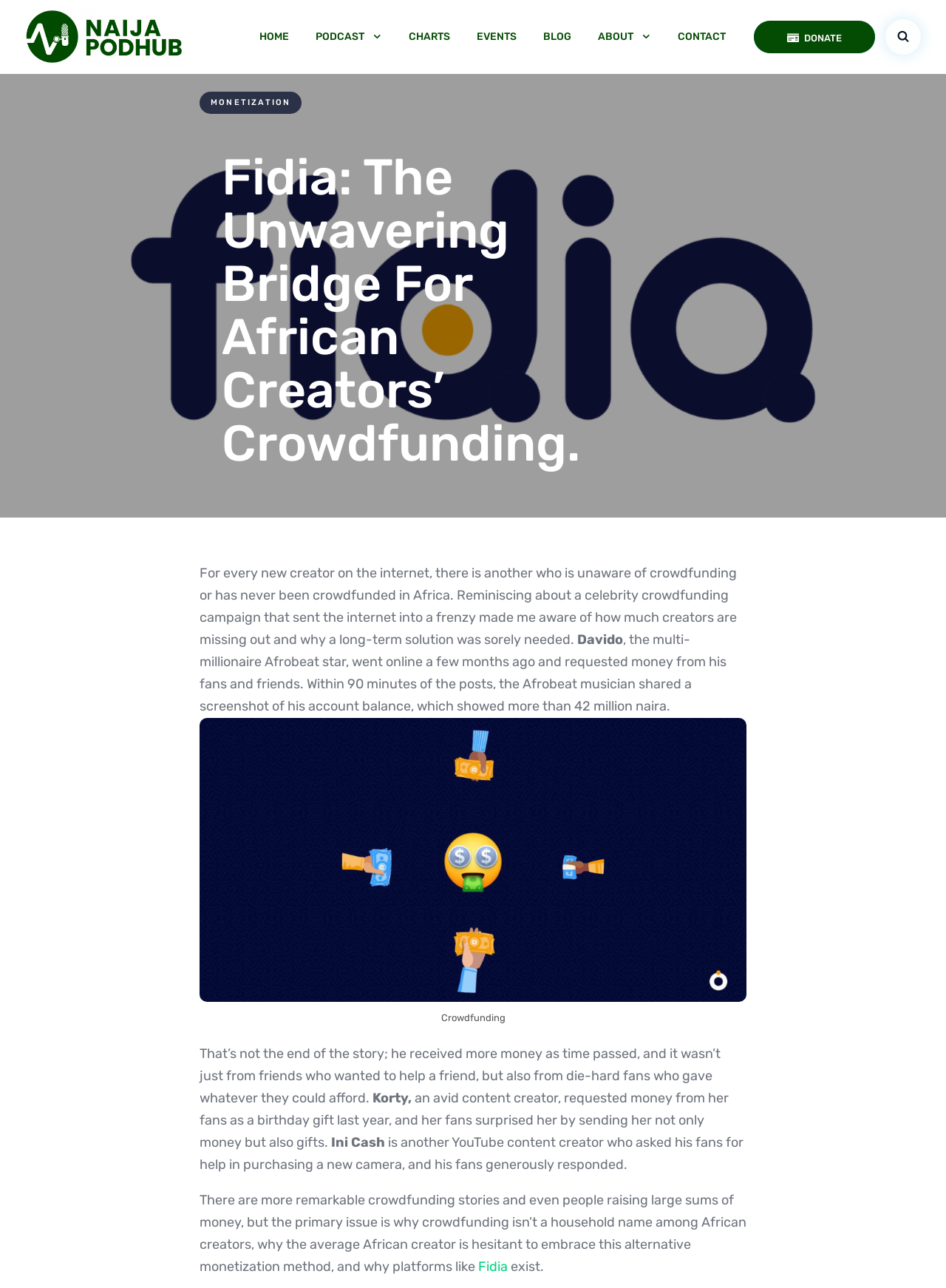Find the bounding box coordinates of the element to click in order to complete the given instruction: "Click the 'Fidia' link."

[0.505, 0.977, 0.537, 0.99]